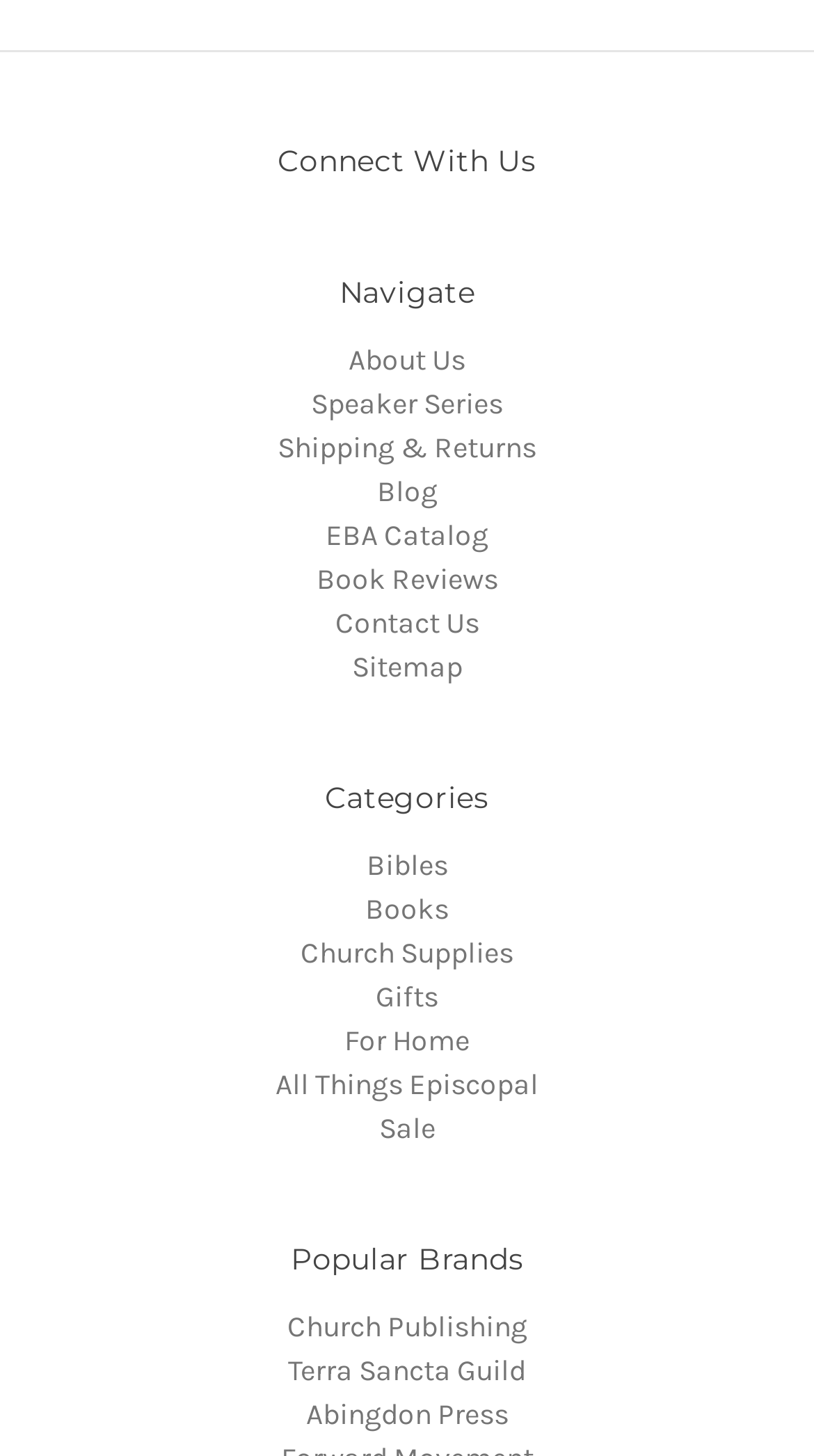Find the bounding box coordinates of the clickable area required to complete the following action: "Check out Church Publishing".

[0.353, 0.899, 0.647, 0.923]